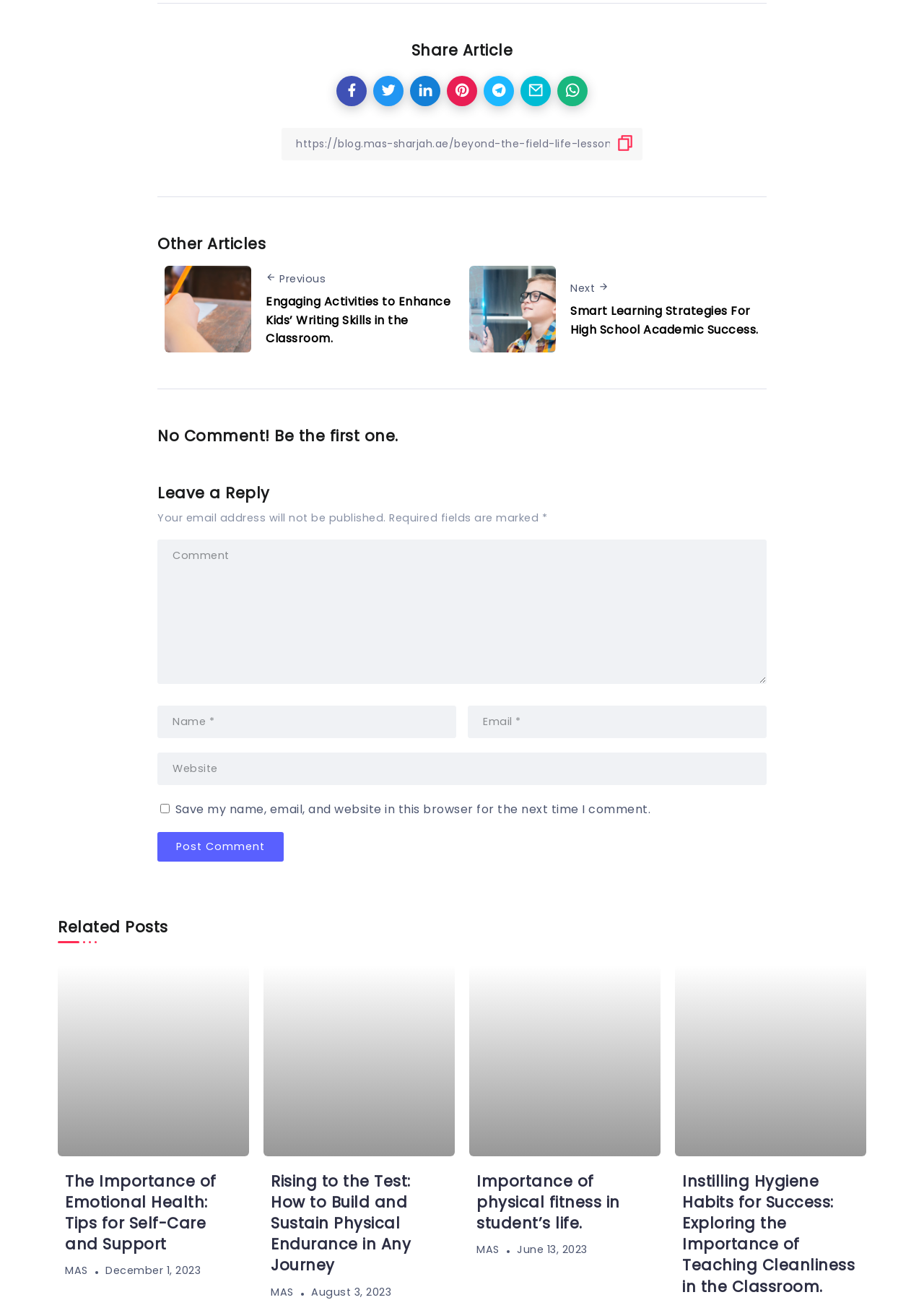How many social media links are available?
Give a single word or phrase answer based on the content of the image.

7